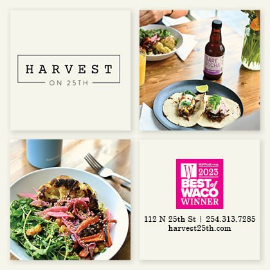Give a thorough caption of the image, focusing on all visible elements.

The image showcases a vibrant and inviting display from "Harvest on 25th," a popular eatery. At the top center, the restaurant’s logo, "HARVEST ON 25TH," is elegantly presented. Surrounding the logo, tantalizing dishes populate the space: on the left, a colorful bowl filled with fresh ingredients, and on the right, a black plate featuring delicious tacos adorned with garnishes.

Accompanying these appetizing visuals is a bottle of beverage, suggesting a perfect pairing for the meal. At the bottom right corner, an award badge highlights that Harvest on 25th was voted "Best of Waco 2023," underscoring its local acclaim. The bottom section includes essential details like the restaurant's address—112 N 25th St, a contact number—254.313.7285, and their website—harvest25th.com, inviting patrons to explore more. This image effectively conveys the essence of a warm and trendy dining experience, ideal for educators and the community in Waco.